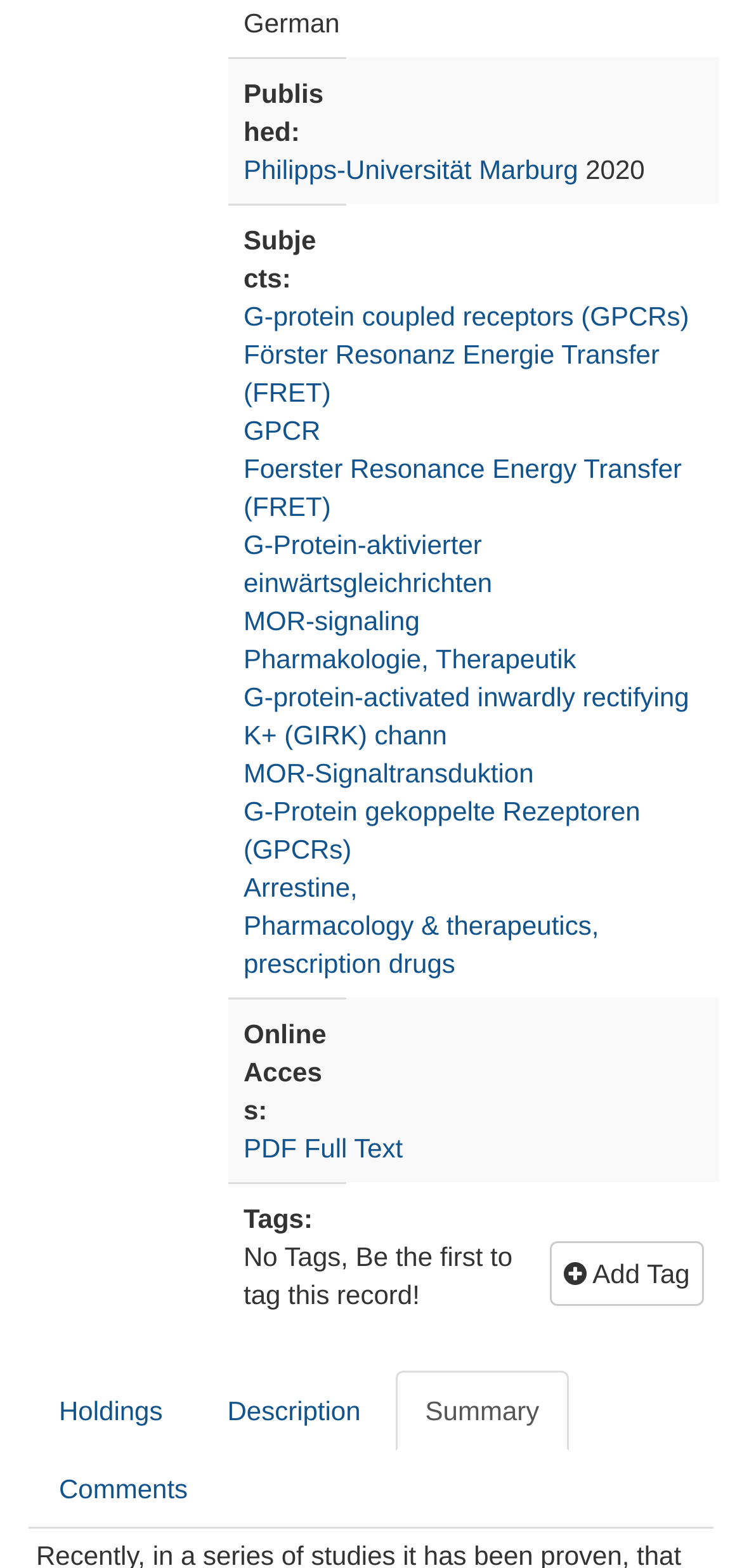Please locate the clickable area by providing the bounding box coordinates to follow this instruction: "Explore G-protein coupled receptors".

[0.328, 0.192, 0.929, 0.211]